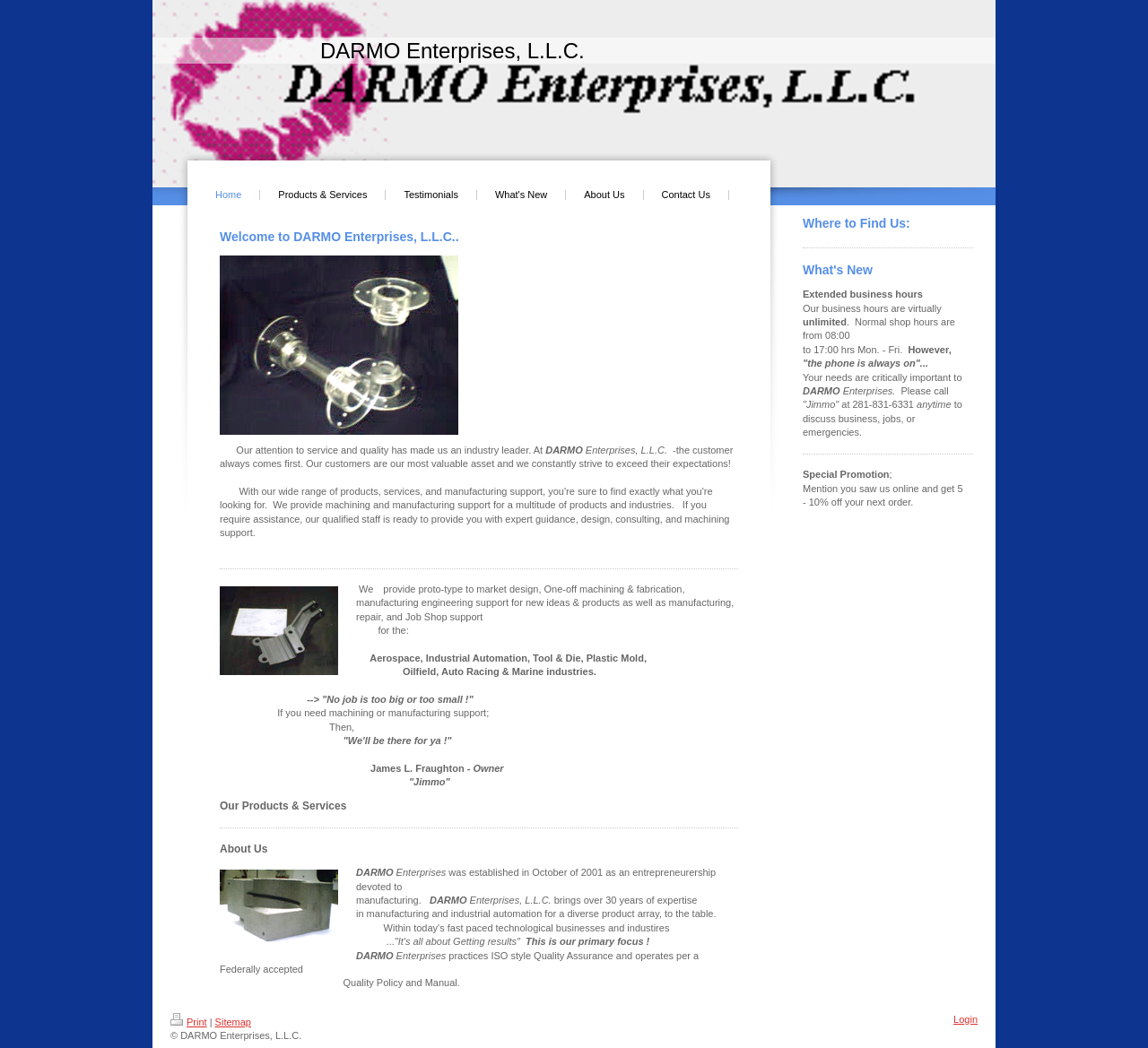Locate the bounding box coordinates of the area where you should click to accomplish the instruction: "Click Home".

[0.172, 0.181, 0.227, 0.191]